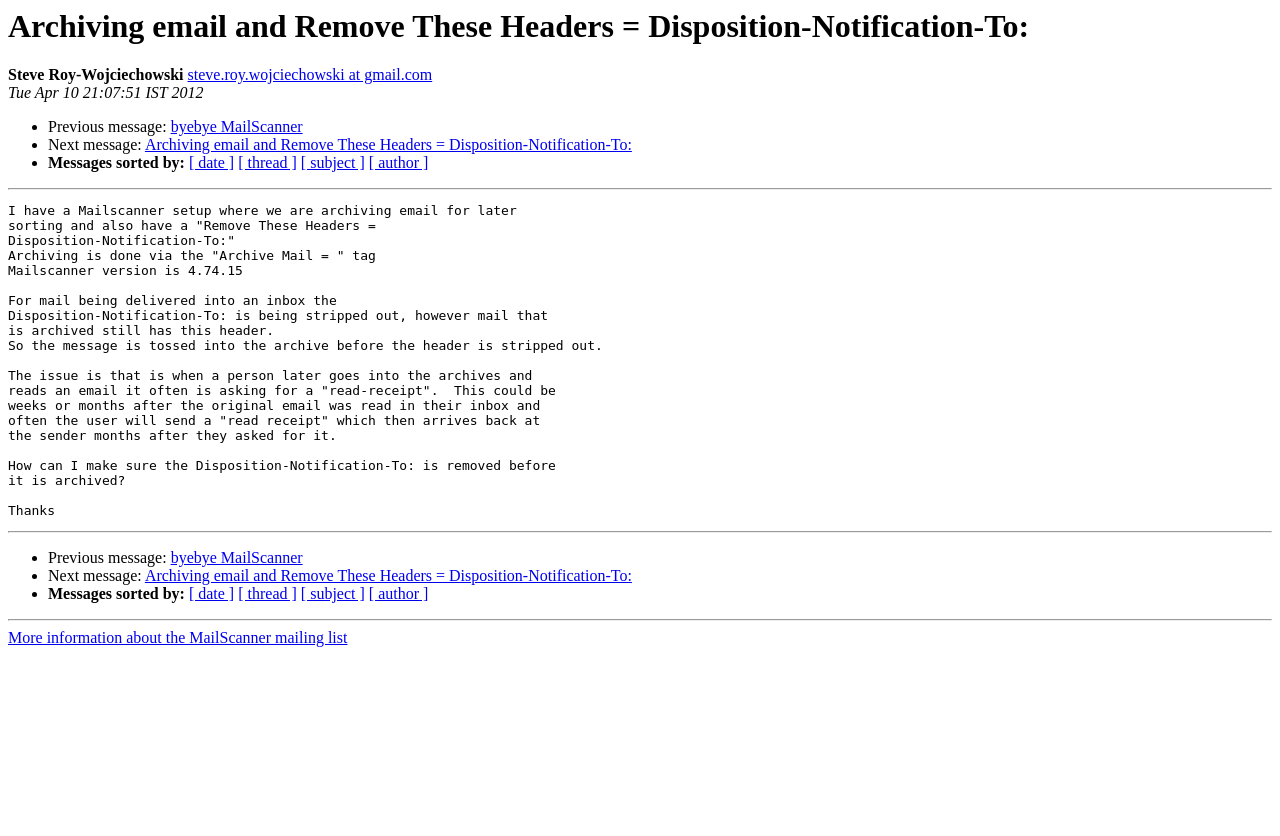Please provide the bounding box coordinates for the element that needs to be clicked to perform the following instruction: "Read more information about the MailScanner mailing list". The coordinates should be given as four float numbers between 0 and 1, i.e., [left, top, right, bottom].

[0.006, 0.753, 0.271, 0.773]